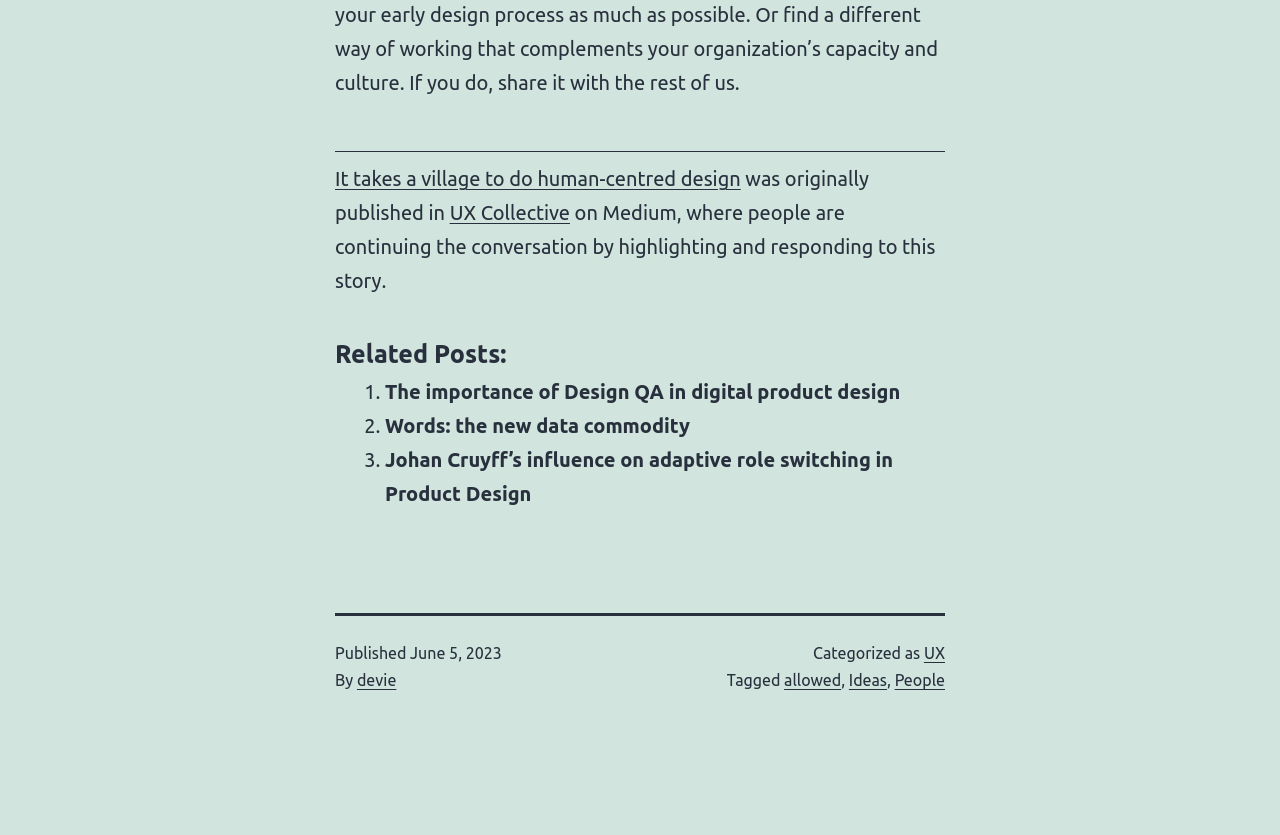Determine the bounding box coordinates of the clickable element to achieve the following action: 'Visit the author's page'. Provide the coordinates as four float values between 0 and 1, formatted as [left, top, right, bottom].

[0.279, 0.804, 0.31, 0.826]